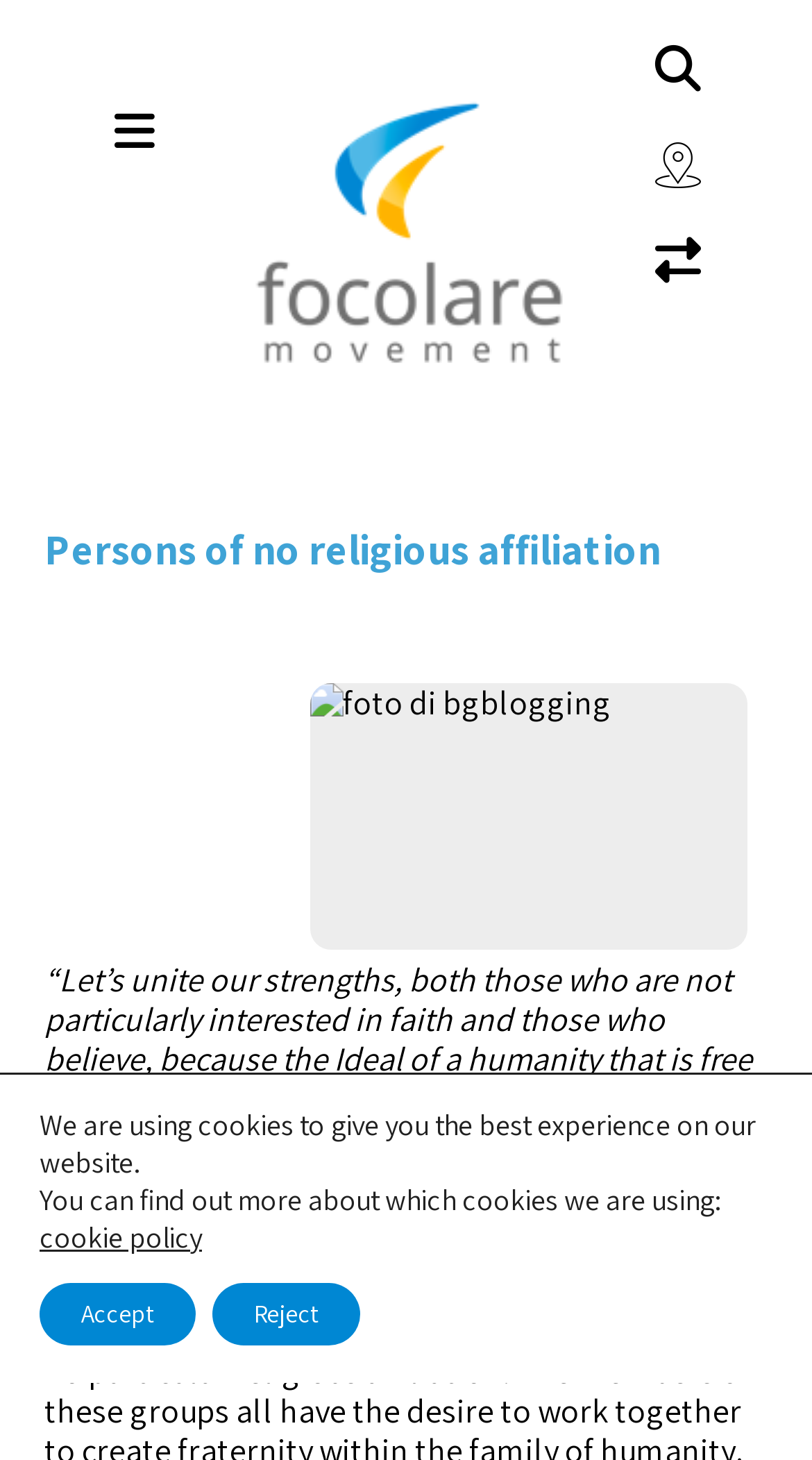Construct a thorough caption encompassing all aspects of the webpage.

The webpage appears to be about the Focolare Movement, specifically focusing on persons of no religious affiliation. At the top, there is a heading that reads "Persons of no religious affiliation". Below this heading, there is an image, likely a profile picture or a photo related to the topic, taking up a significant portion of the page.

To the left of the image, there is a block of text that quotes Chiara Lubich, stating "Let's unite our strengths, both those who are not particularly interested in faith and those who believe, because the Ideal of a humanity that is free and equal hastened by fraternal respect and mutual love' is too beautiful and really necessary." This quote is followed by a link to Chiara Lubich's profile or page.

On the top-right side of the page, there is a layout table containing a link, which might be a navigation menu or a call-to-action button. 

At the bottom of the page, there is a GDPR Cookie Banner that informs users about the use of cookies on the website. The banner contains three sections: a brief description of the cookie policy, a link to the cookie policy page, and two buttons to either accept or reject the use of cookies.